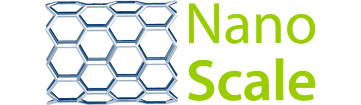Provide your answer in a single word or phrase: 
What is the significance of nanosystems?

advancing scientific knowledge and applications